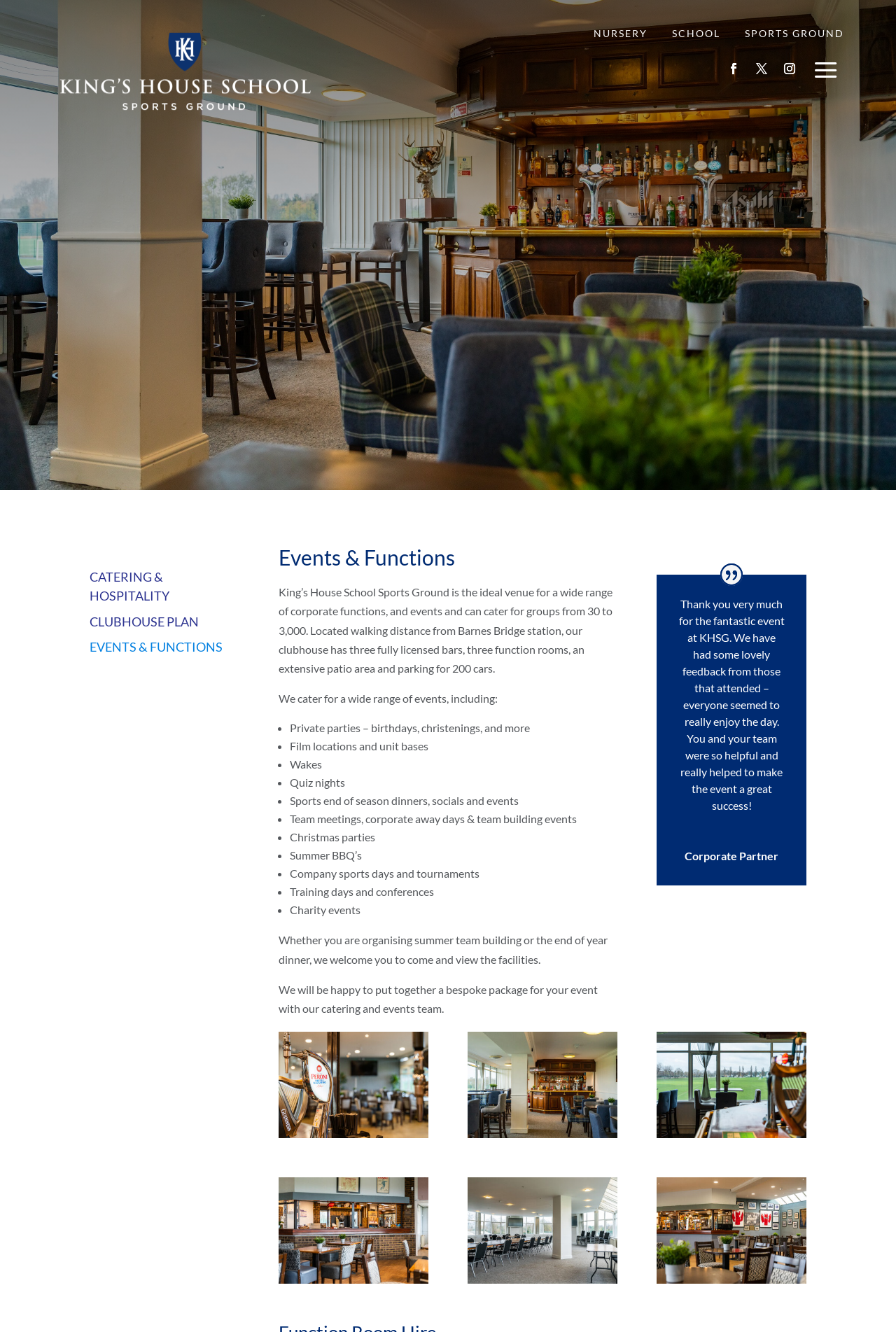Find the bounding box coordinates for the element that must be clicked to complete the instruction: "Click on the 'NURSERY' link". The coordinates should be four float numbers between 0 and 1, indicated as [left, top, right, bottom].

[0.643, 0.013, 0.73, 0.038]